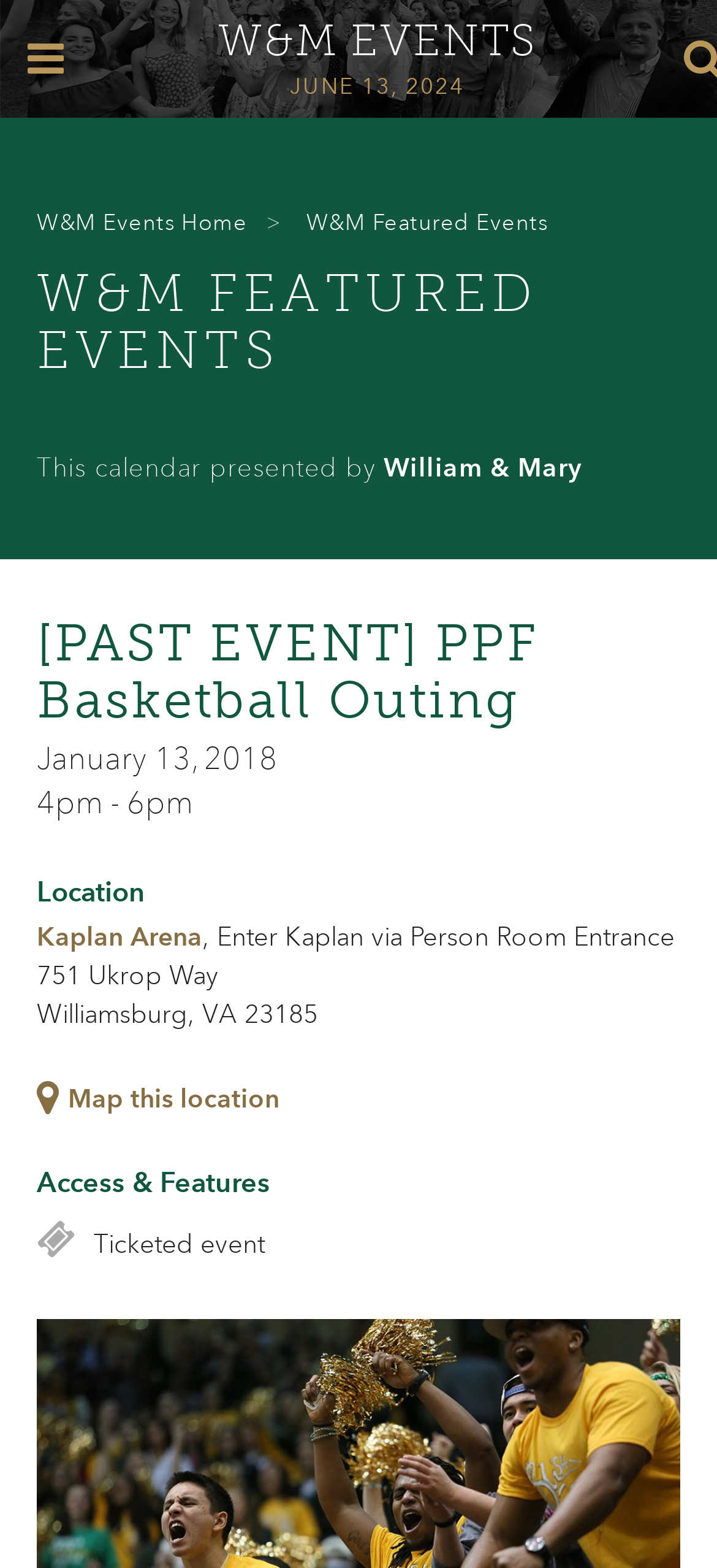Determine the bounding box coordinates for the UI element with the following description: "Search". The coordinates should be four float numbers between 0 and 1, represented as [left, top, right, bottom].

[0.013, 0.006, 0.123, 0.068]